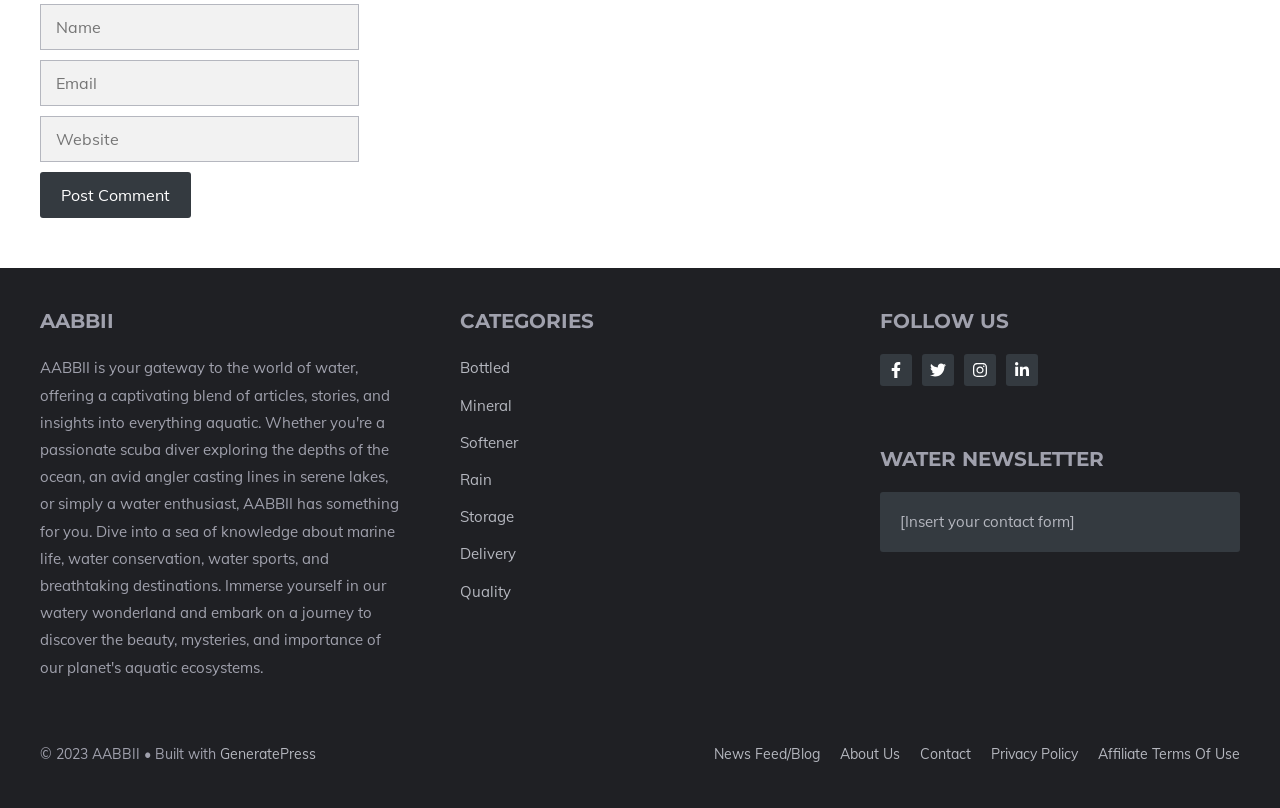What is the purpose of the form at the top?
From the image, respond using a single word or phrase.

Post a comment